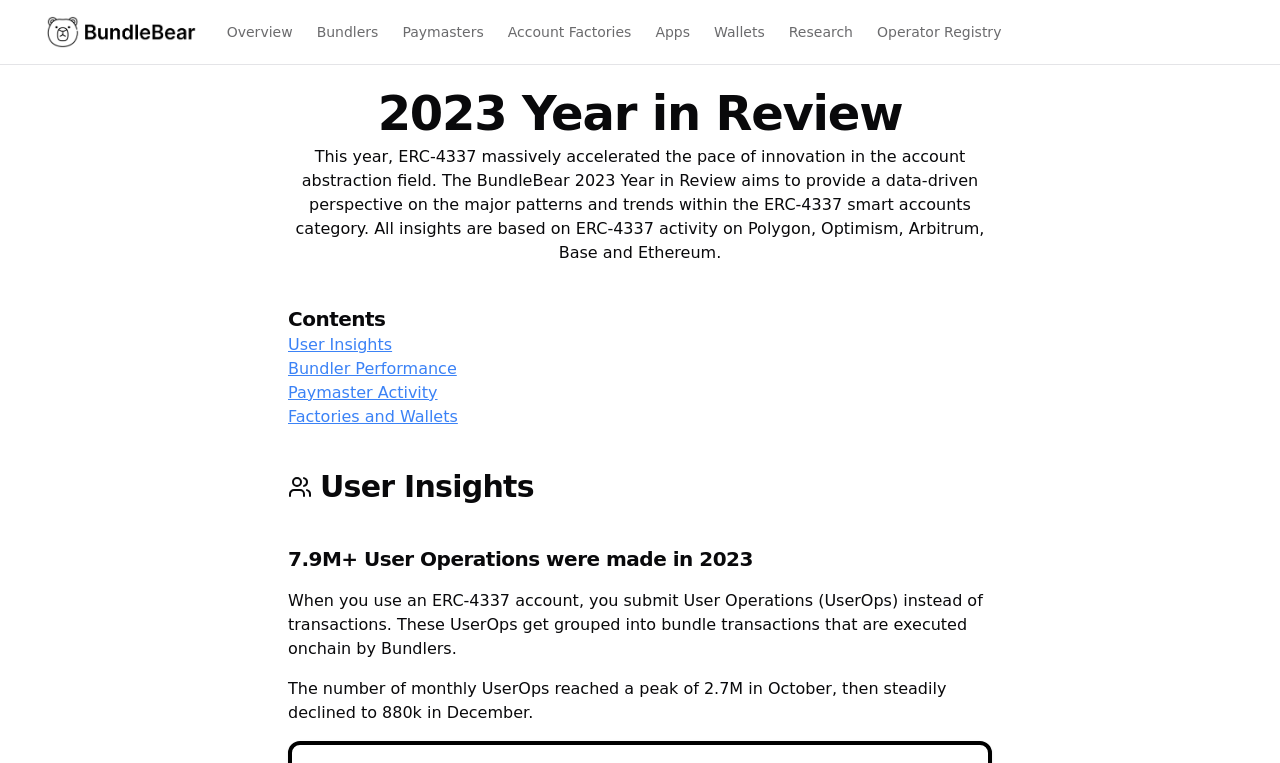Provide a brief response using a word or short phrase to this question:
What is the purpose of Bundlers in ERC-4337?

Execute bundle transactions